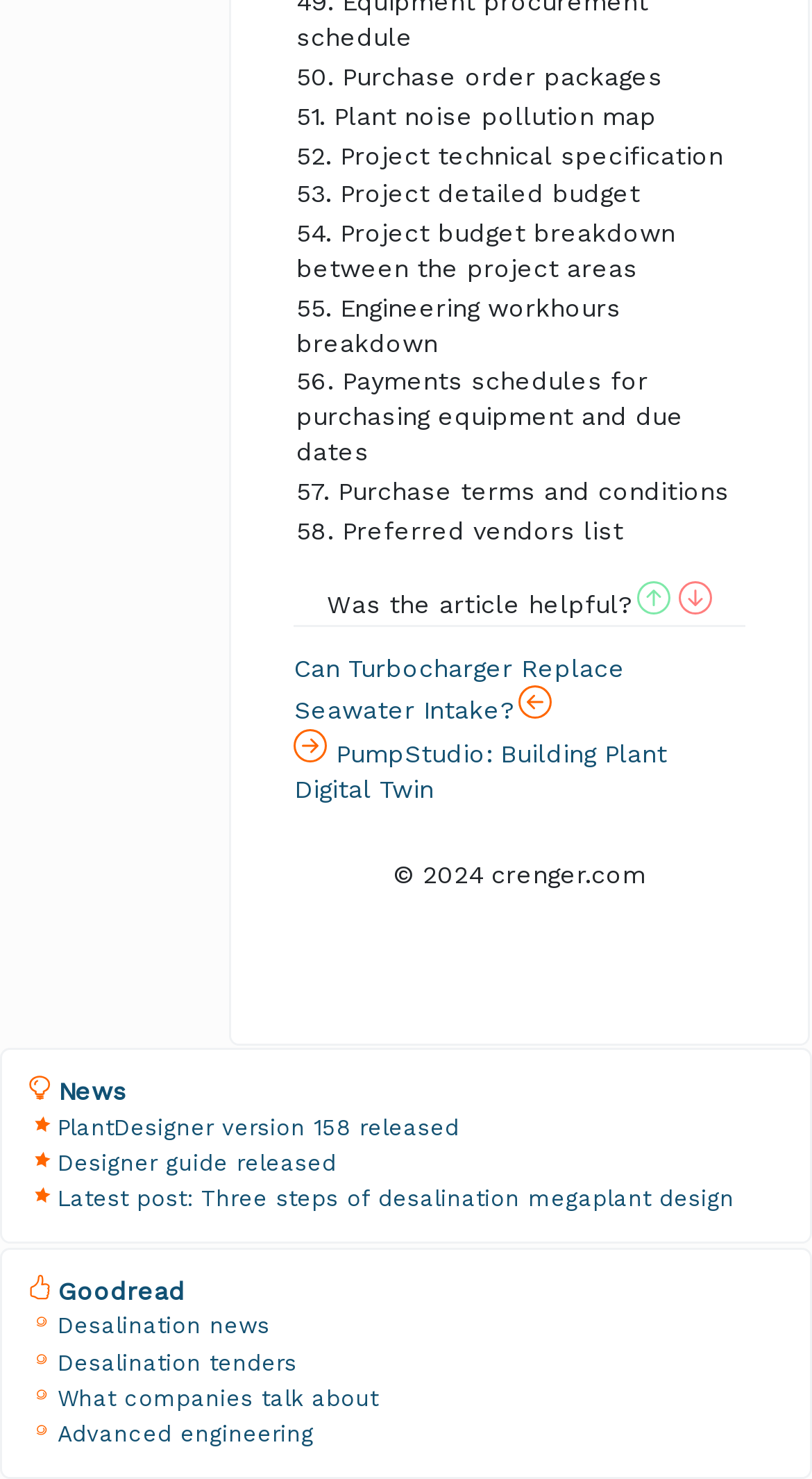What is the copyright year?
Using the visual information, answer the question in a single word or phrase.

2024